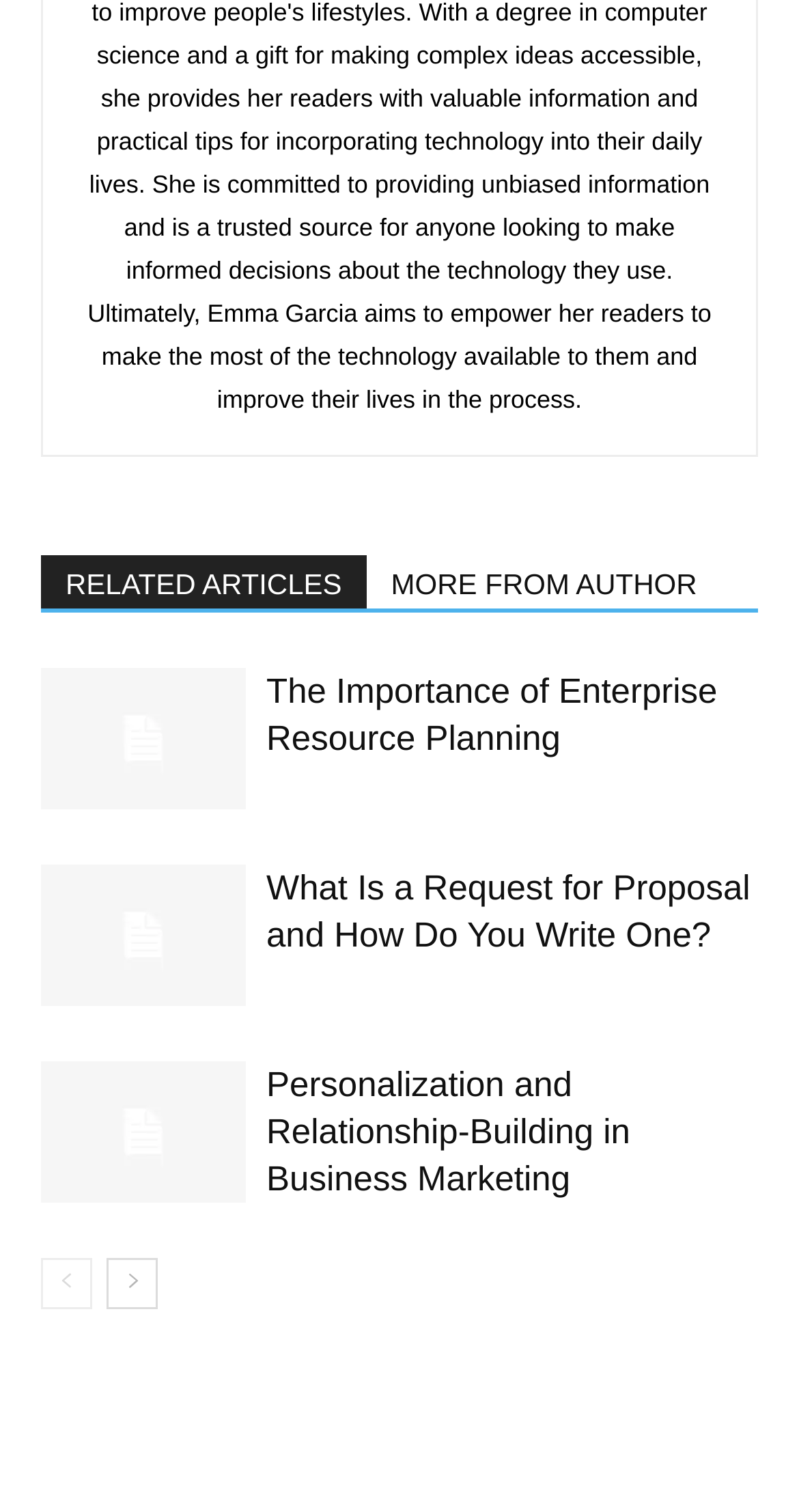Provide a single word or phrase answer to the question: 
How many article links are there?

6